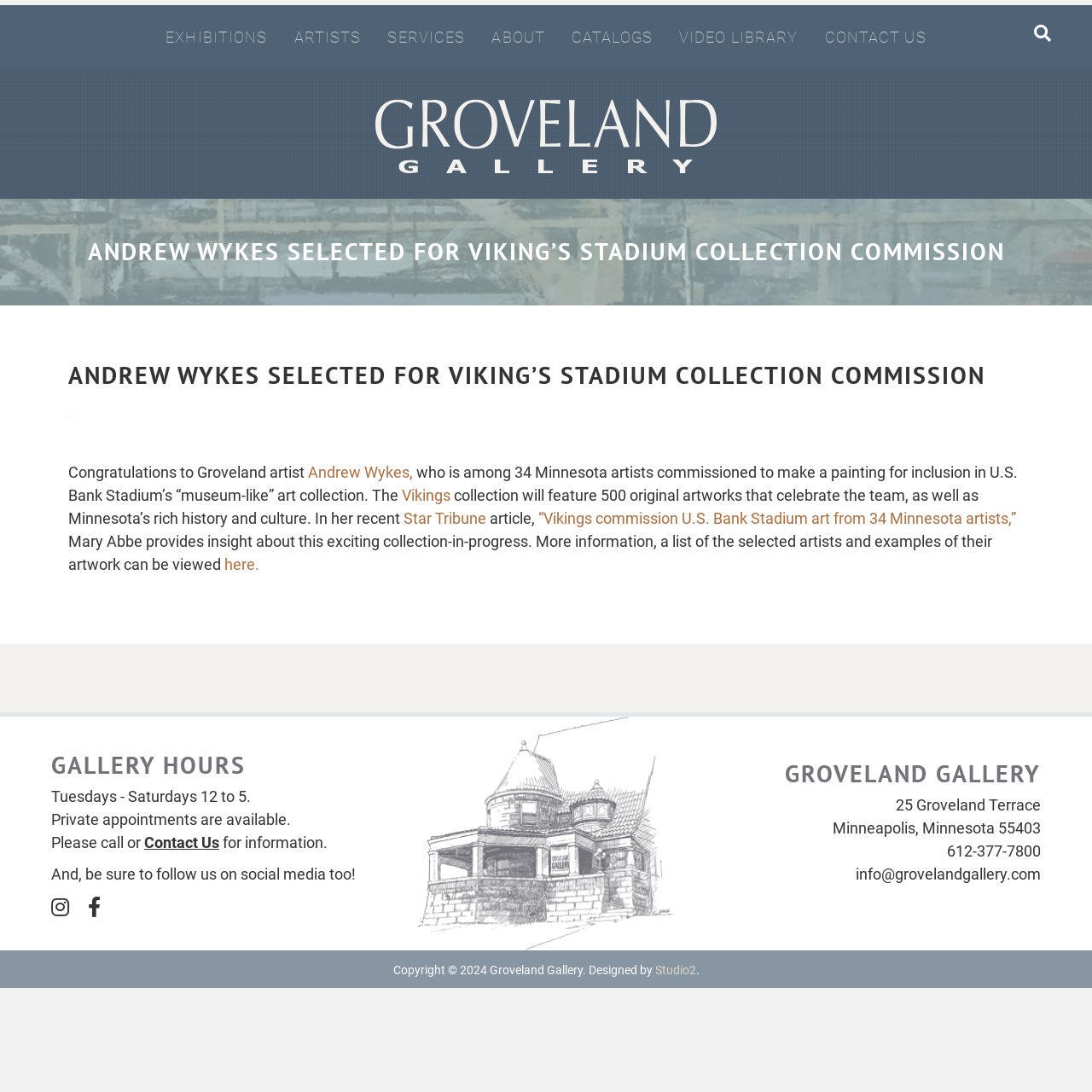Please determine the bounding box coordinates of the area that needs to be clicked to complete this task: 'Click on EXHIBITIONS'. The coordinates must be four float numbers between 0 and 1, formatted as [left, top, right, bottom].

[0.14, 0.012, 0.257, 0.055]